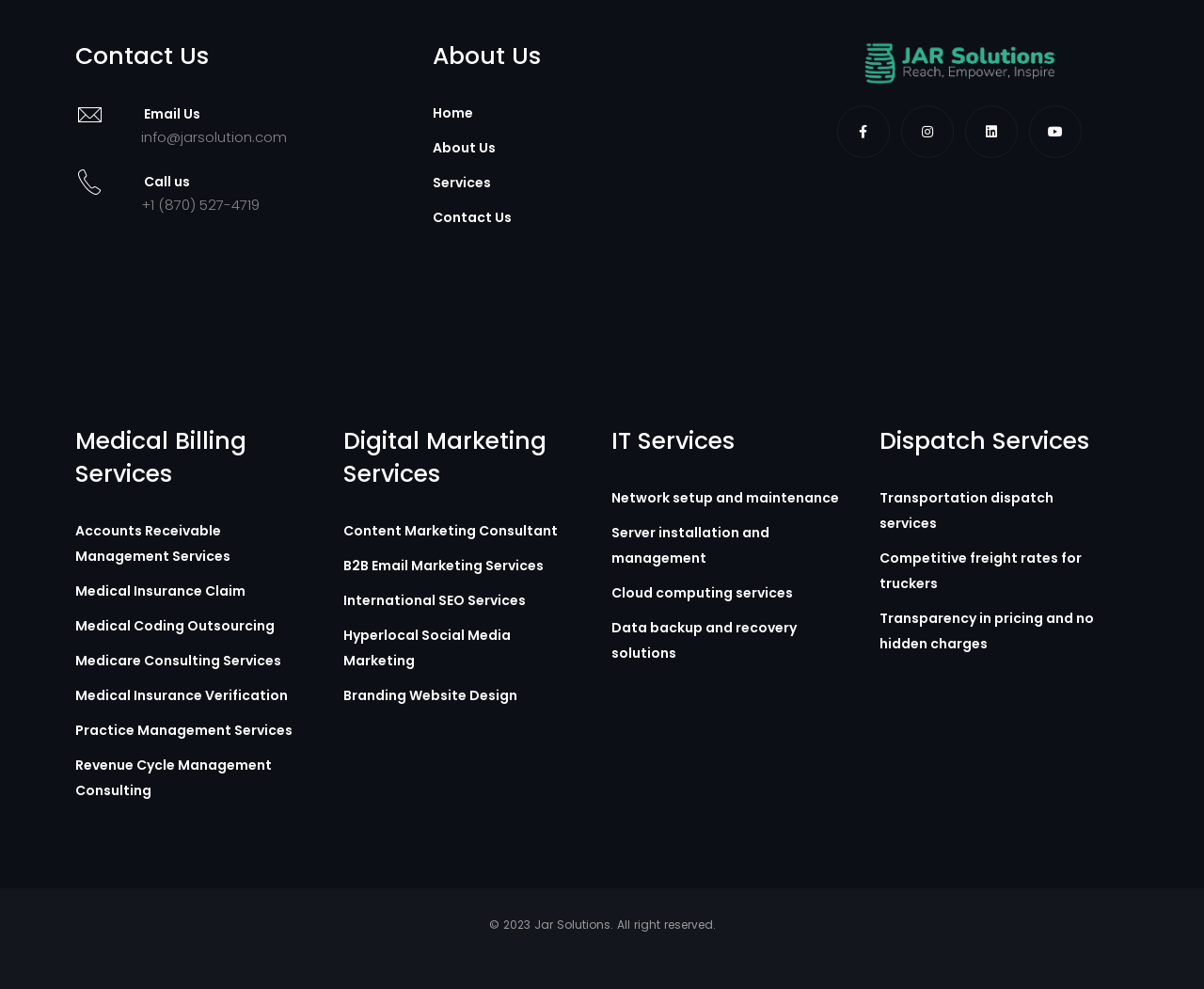Please pinpoint the bounding box coordinates for the region I should click to adhere to this instruction: "Click Contact Us".

[0.062, 0.04, 0.328, 0.073]